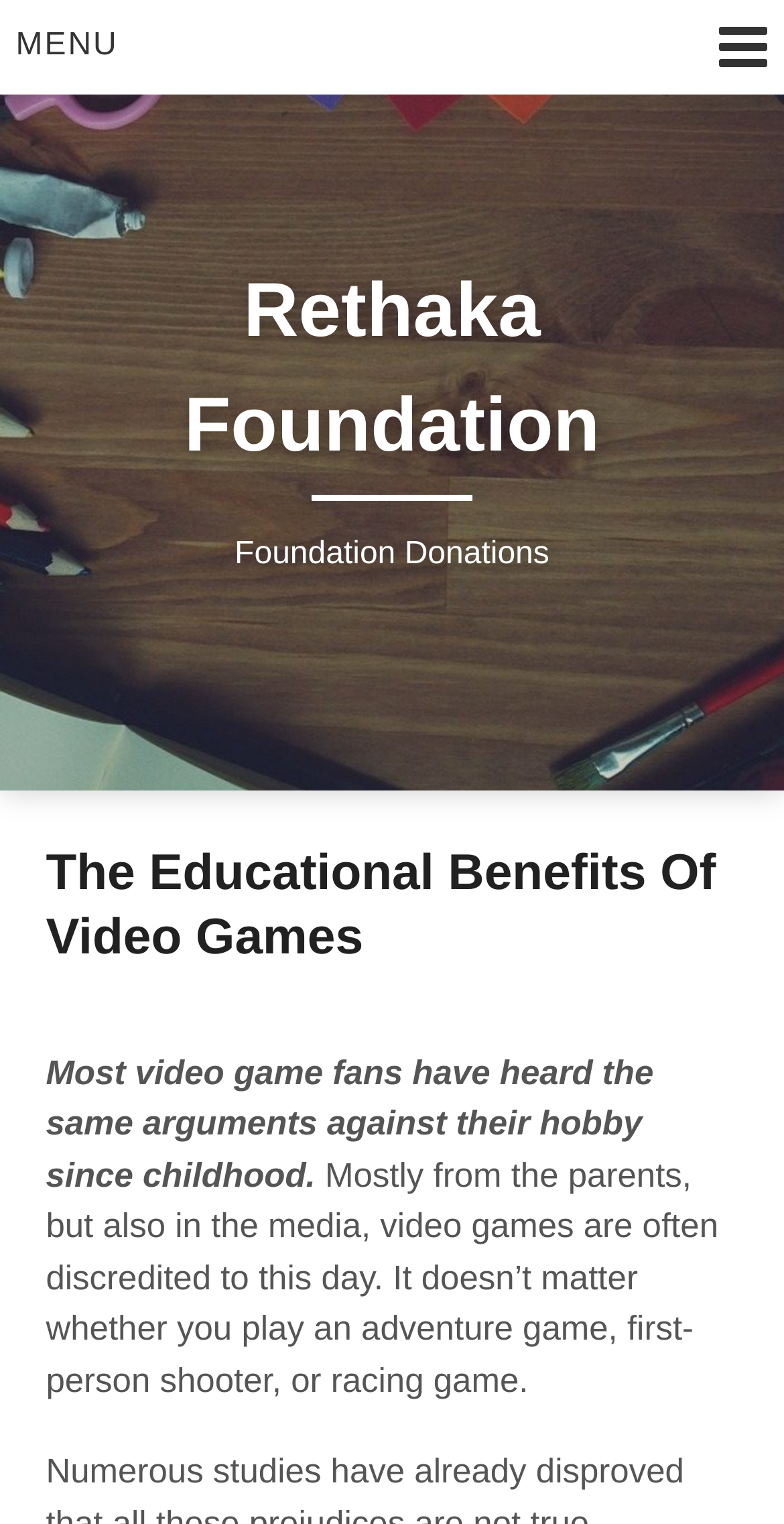Bounding box coordinates are to be given in the format (top-left x, top-left y, bottom-right x, bottom-right y). All values must be floating point numbers between 0 and 1. Provide the bounding box coordinate for the UI element described as: Menu

[0.0, 0.0, 1.0, 0.061]